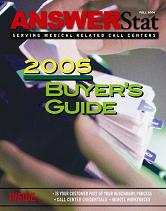What is the mission of the magazine?
Please use the image to deliver a detailed and complete answer.

The magazine's essence is encapsulated by its mission of enhancing the operations of medical contact centers through timely and relevant information, which is reflected in its contemporary and engaging approach to informing healthcare professionals about essential tools and innovations.